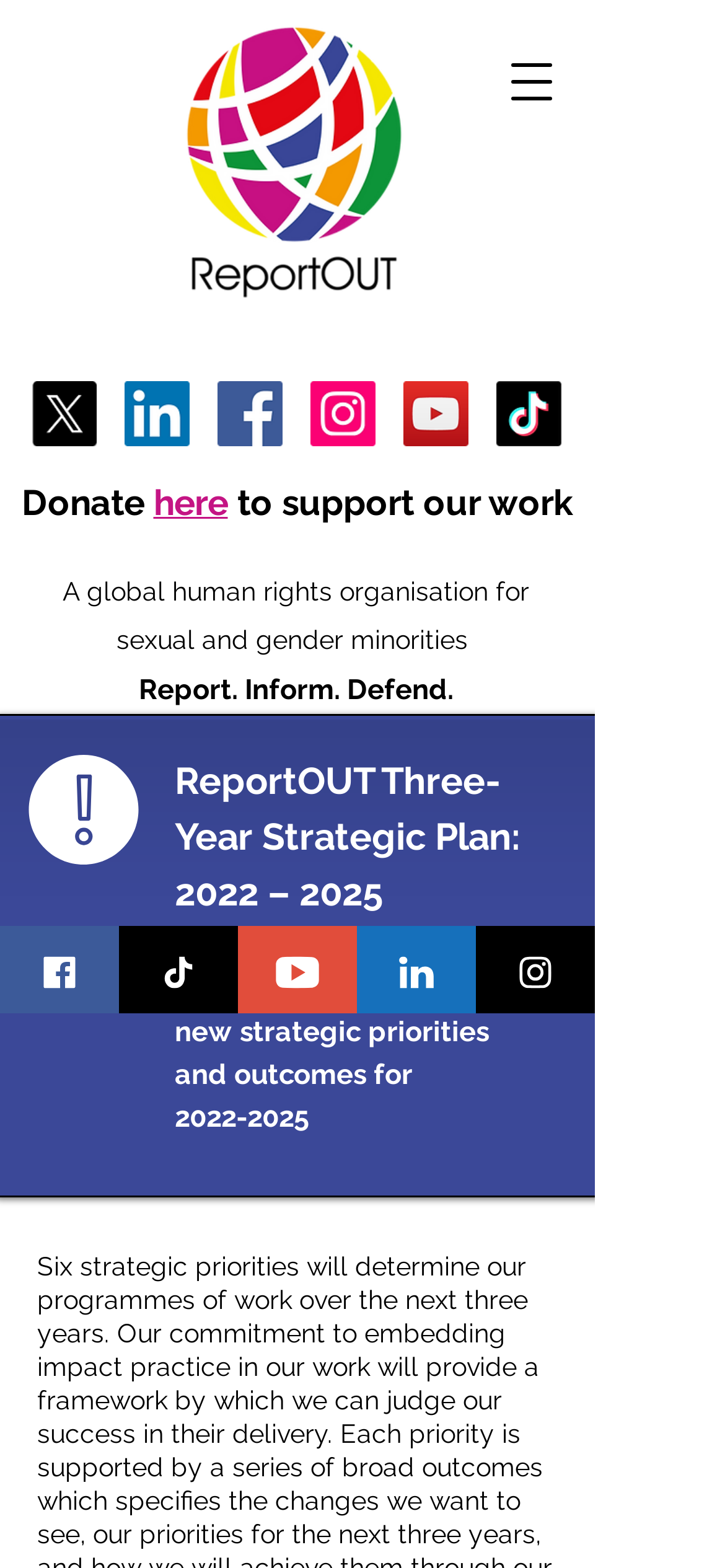Give a one-word or short phrase answer to the question: 
What is the time period of the strategic plan?

2022-2025